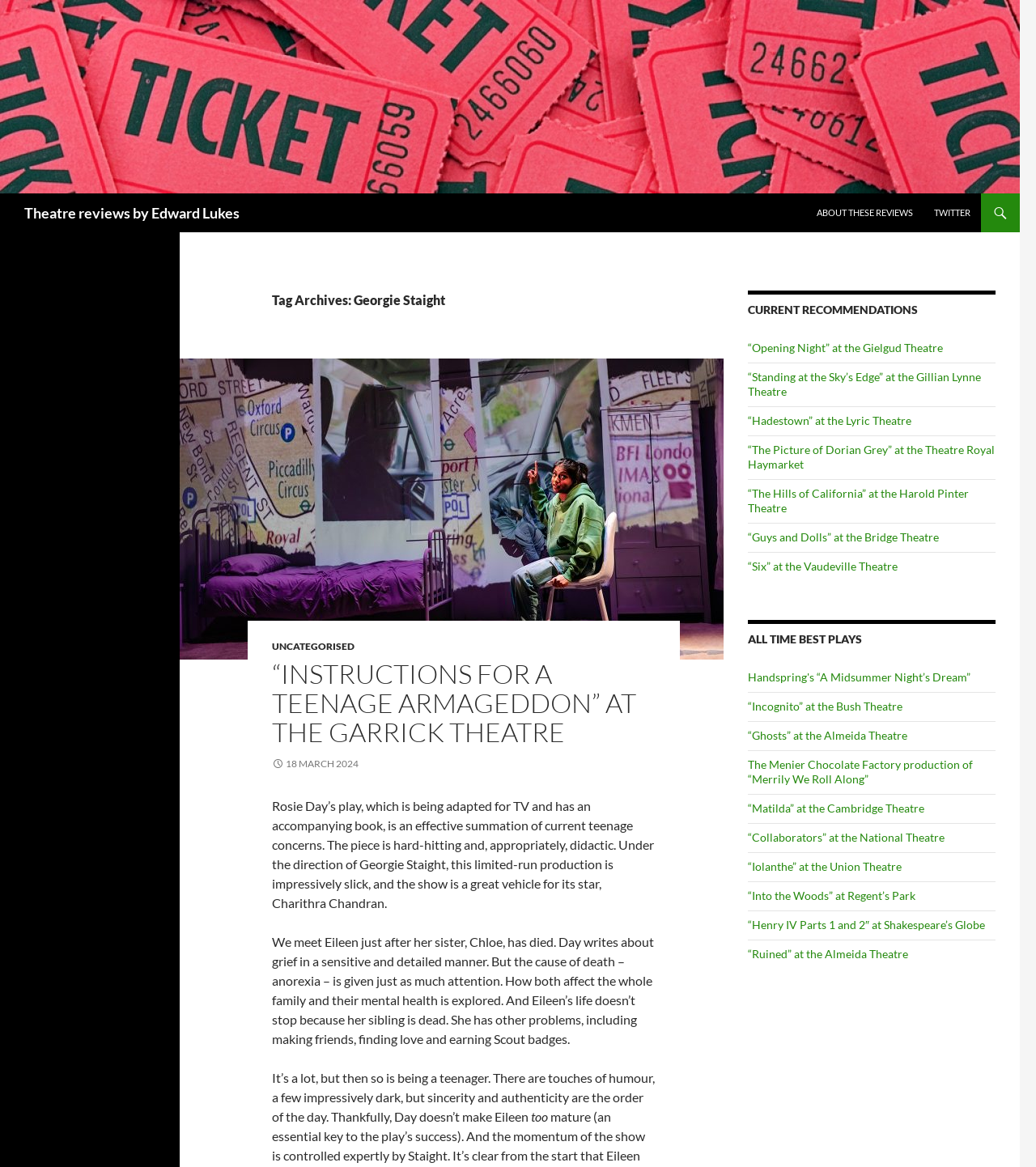Please give a succinct answer using a single word or phrase:
What is the name of the theatre where 'Hadestown' is playing?

Lyric Theatre